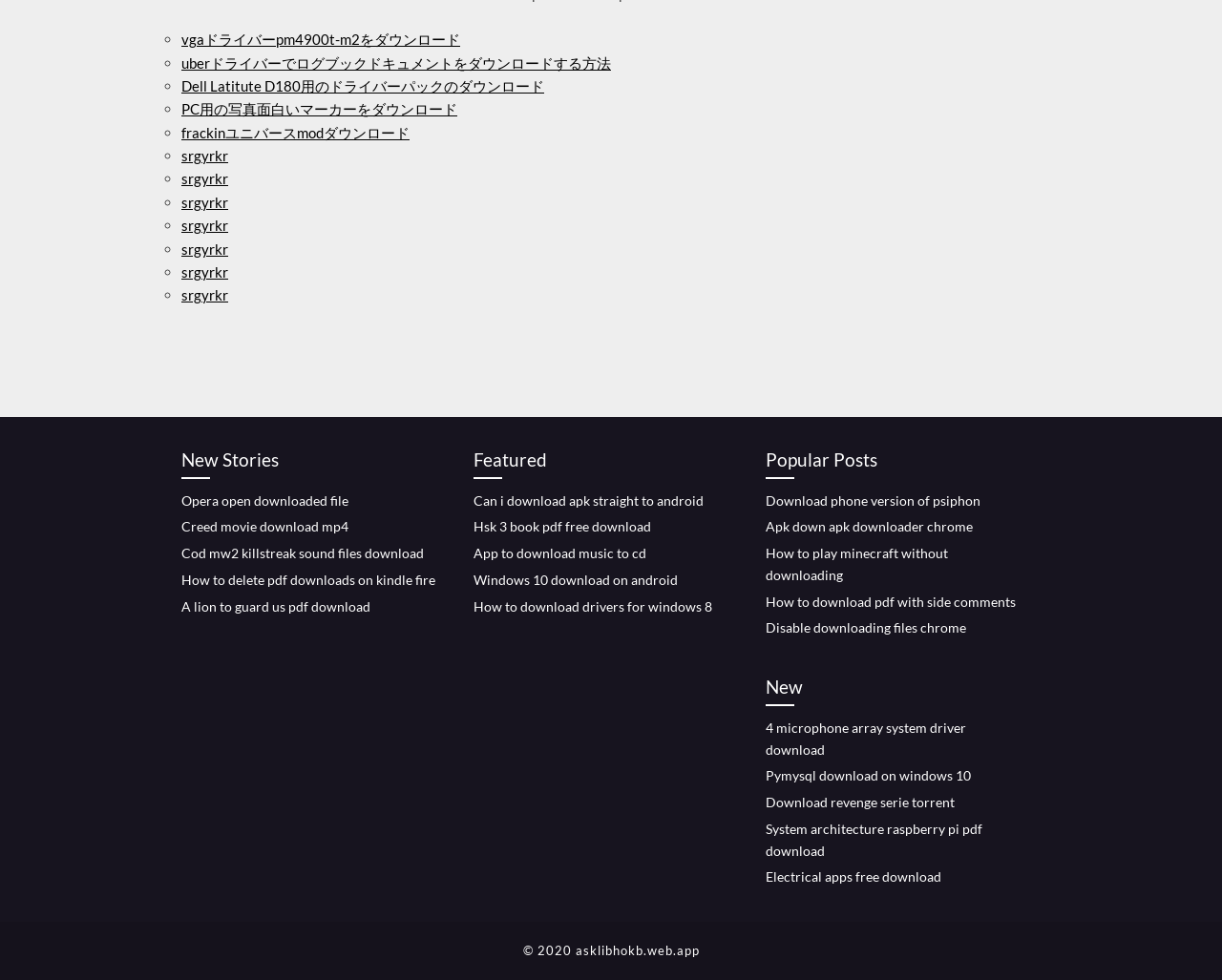Specify the bounding box coordinates of the element's region that should be clicked to achieve the following instruction: "Read New Stories". The bounding box coordinates consist of four float numbers between 0 and 1, in the format [left, top, right, bottom].

[0.148, 0.454, 0.359, 0.488]